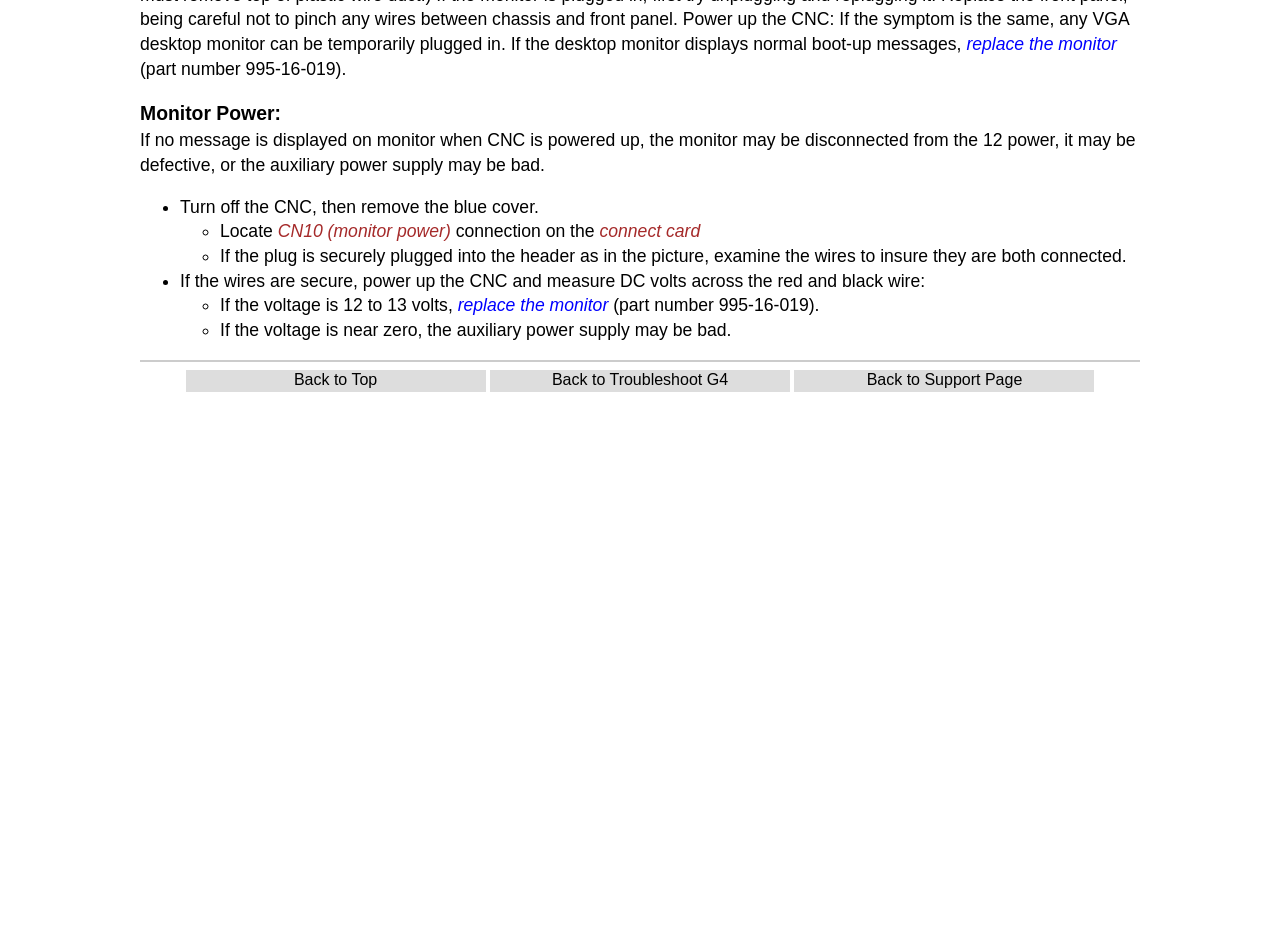Give the bounding box coordinates for the element described as: "Back to Troubleshoot G4".

[0.383, 0.393, 0.617, 0.417]